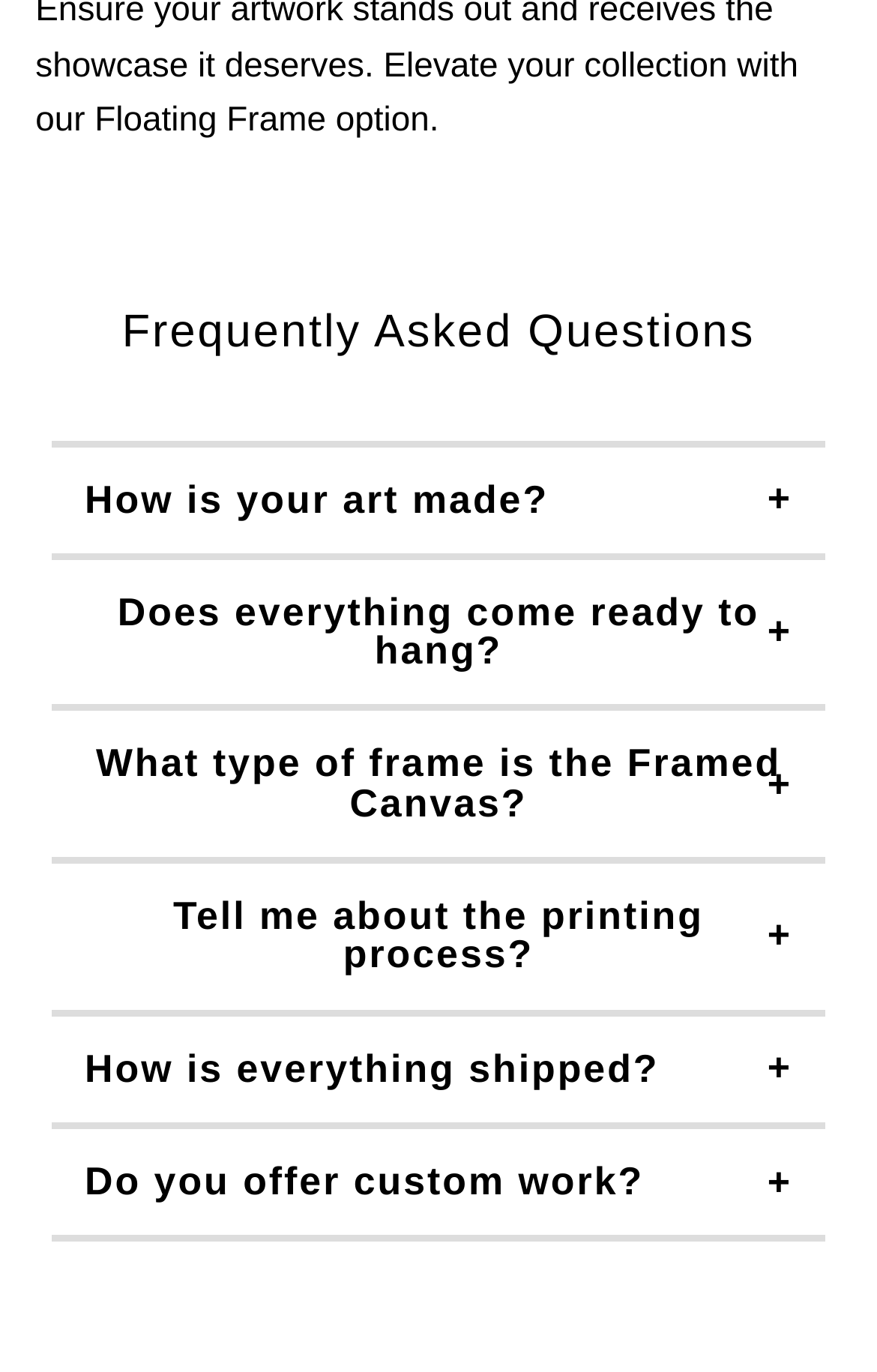Respond to the following query with just one word or a short phrase: 
Is custom work available?

Yes